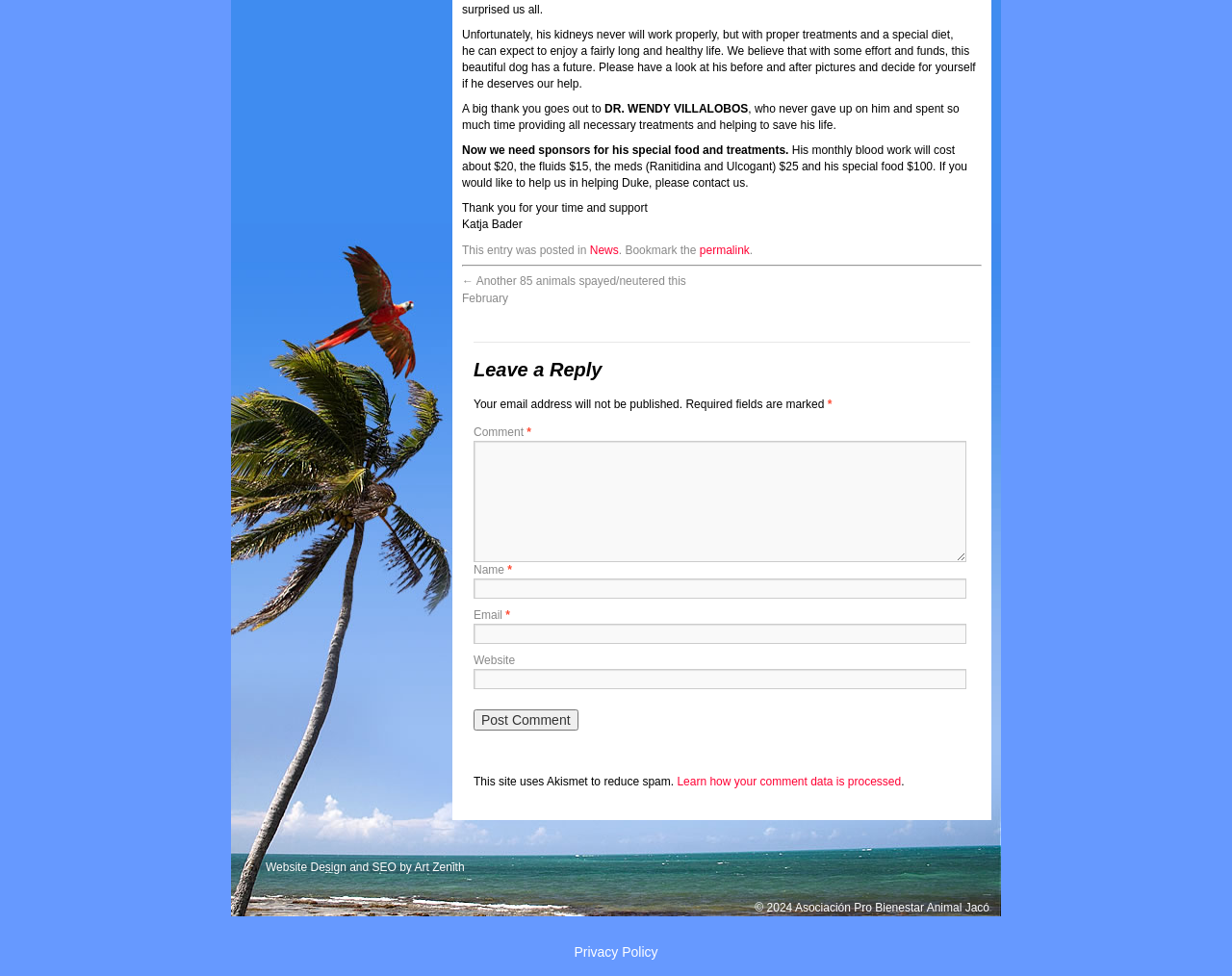Please mark the bounding box coordinates of the area that should be clicked to carry out the instruction: "Click the 'Website Design and SEO by Art Zenith' link".

[0.216, 0.881, 0.377, 0.895]